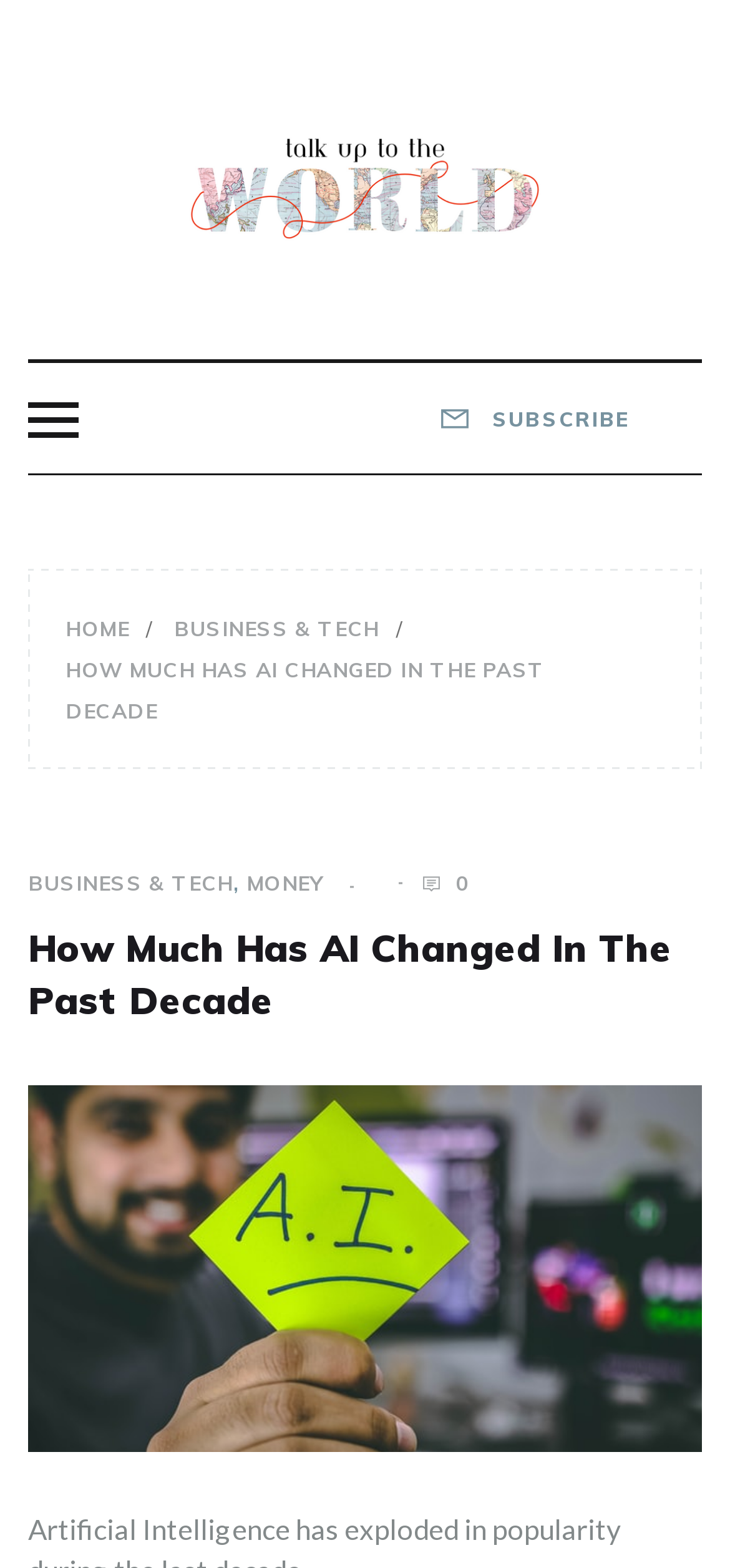How many categories are in the breadcrumb navigation?
Answer the question using a single word or phrase, according to the image.

3